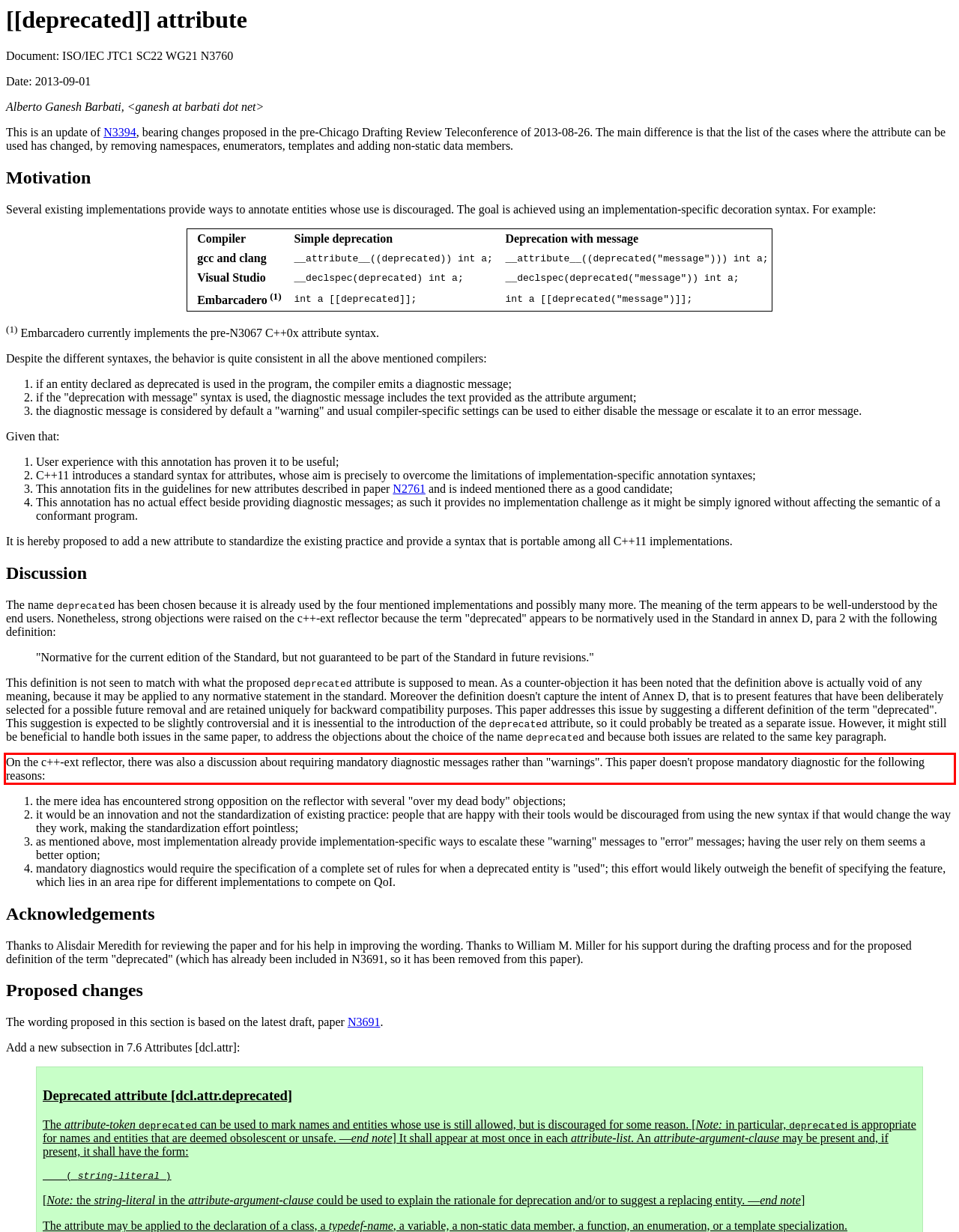Using OCR, extract the text content found within the red bounding box in the given webpage screenshot.

On the c++-ext reflector, there was also a discussion about requiring mandatory diagnostic messages rather than "warnings". This paper doesn't propose mandatory diagnostic for the following reasons: